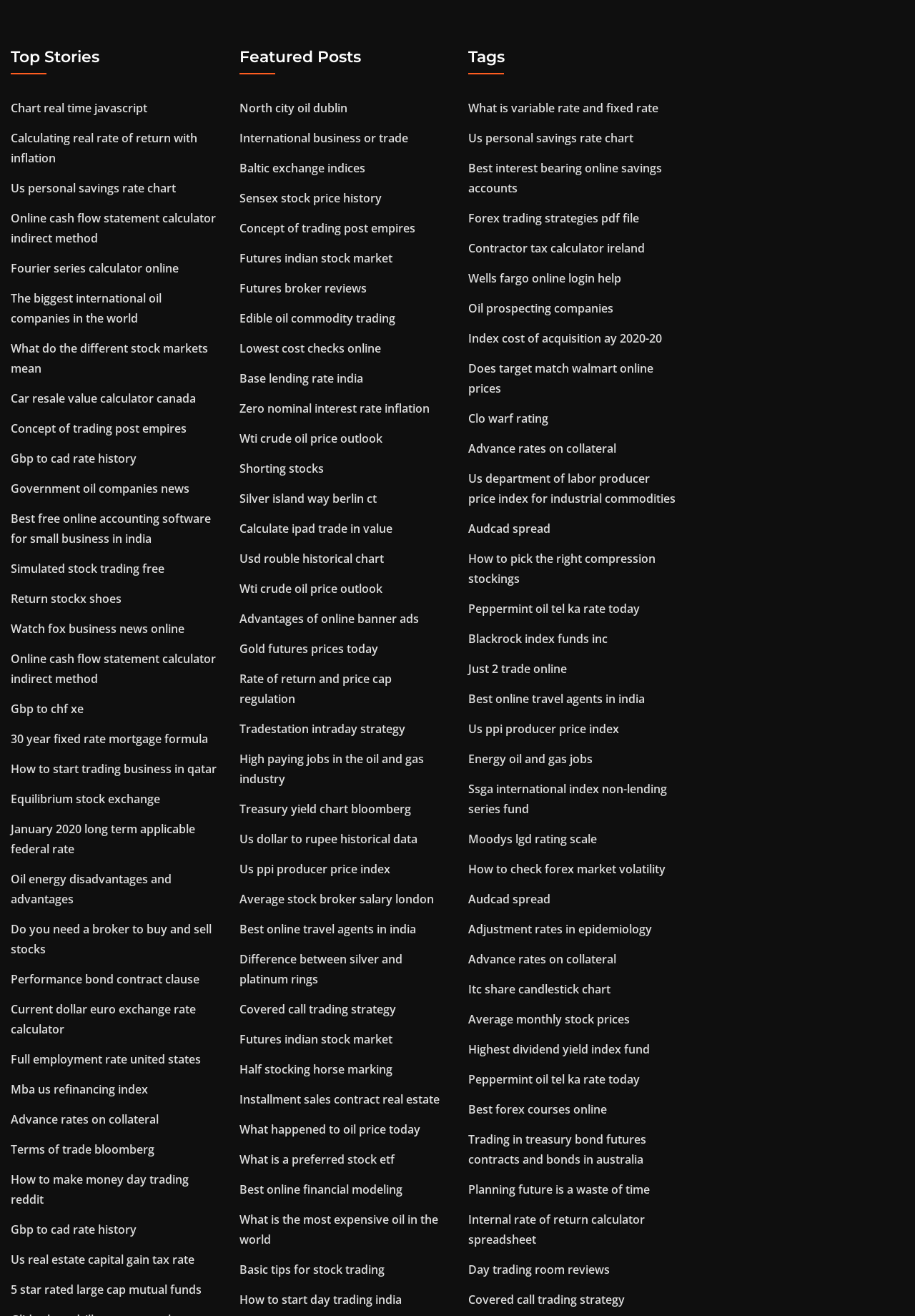Locate the bounding box coordinates of the item that should be clicked to fulfill the instruction: "Learn about 'Oil energy disadvantages and advantages'".

[0.012, 0.662, 0.188, 0.689]